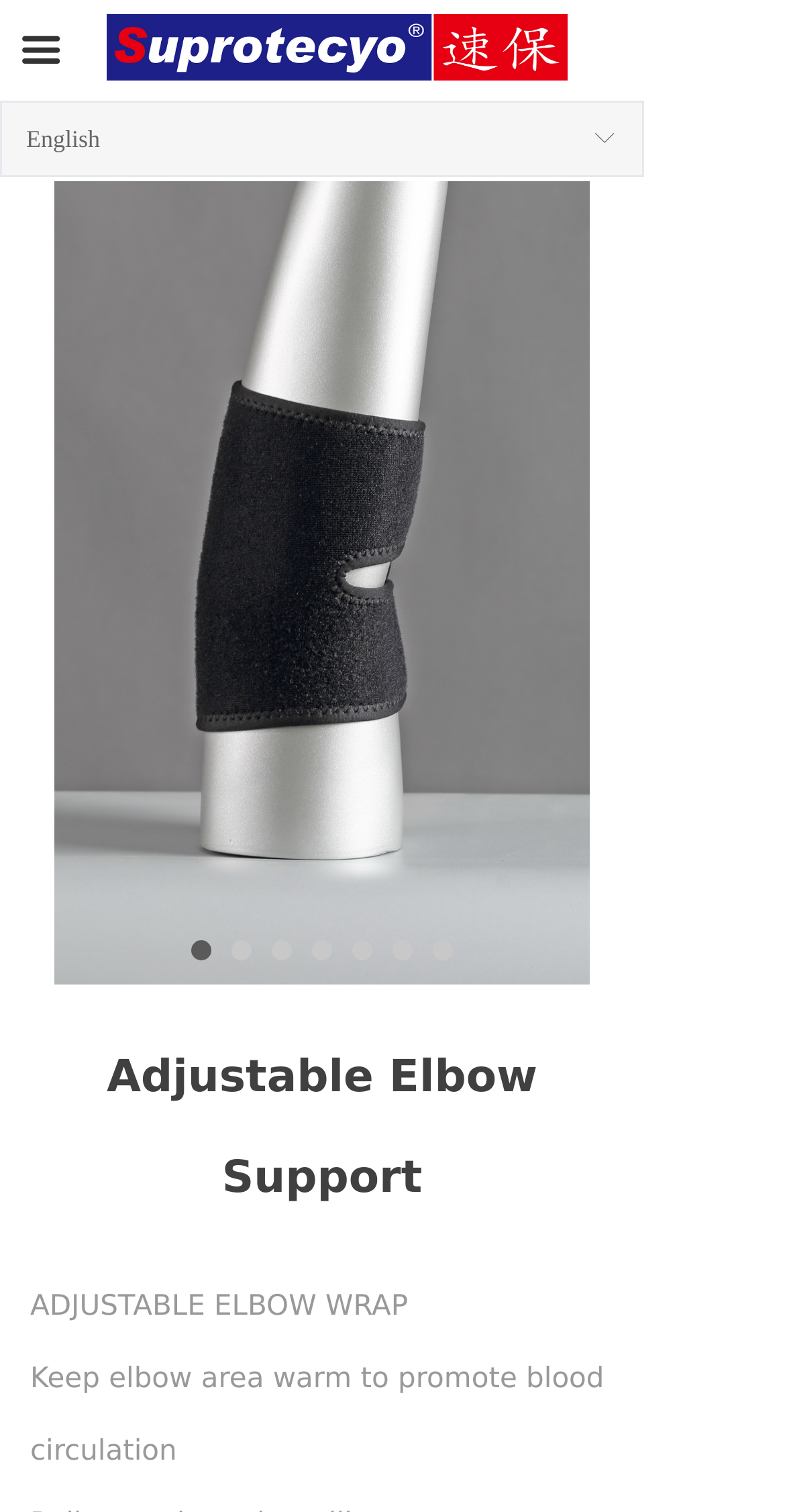What is the focus of the webpage?
From the image, provide a succinct answer in one word or a short phrase.

Adjustable Elbow Support